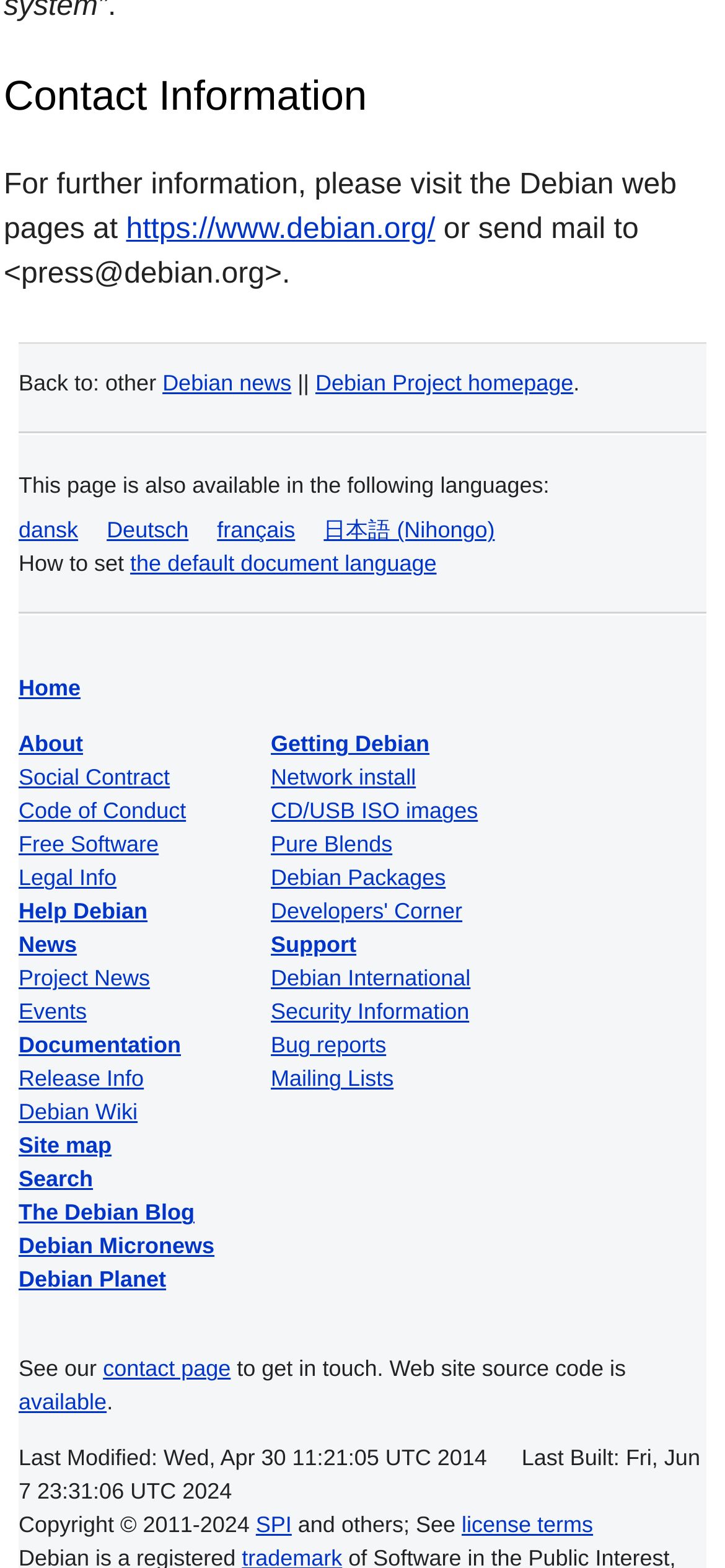Please answer the following question as detailed as possible based on the image: 
What is the contact information for Debian?

The contact information for Debian can be found in the heading 'Contact Information' which is located at the top of the webpage. The email address is provided as 'press@debian.org'.